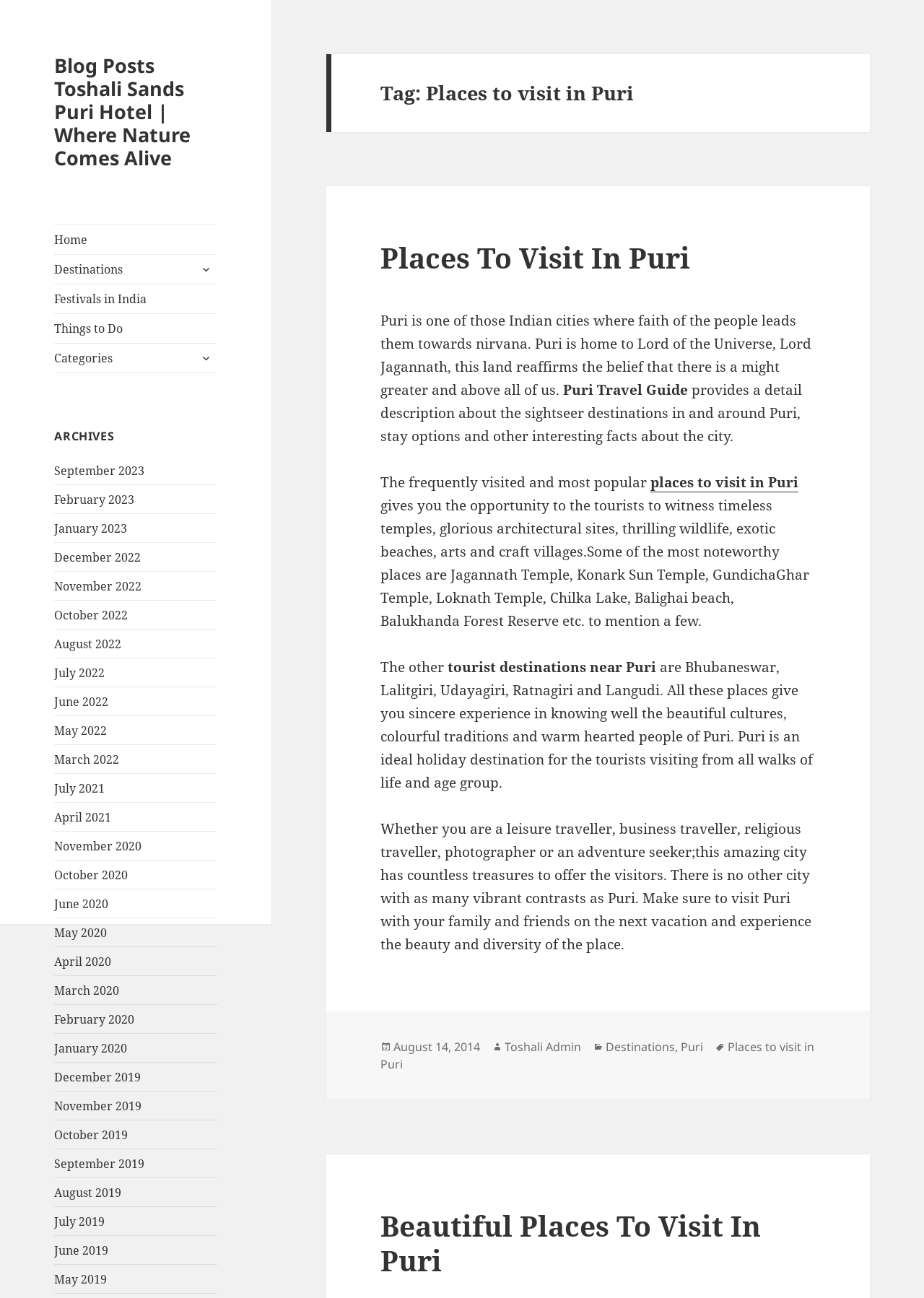What is the category of the blog post?
Based on the image, give a one-word or short phrase answer.

Destinations